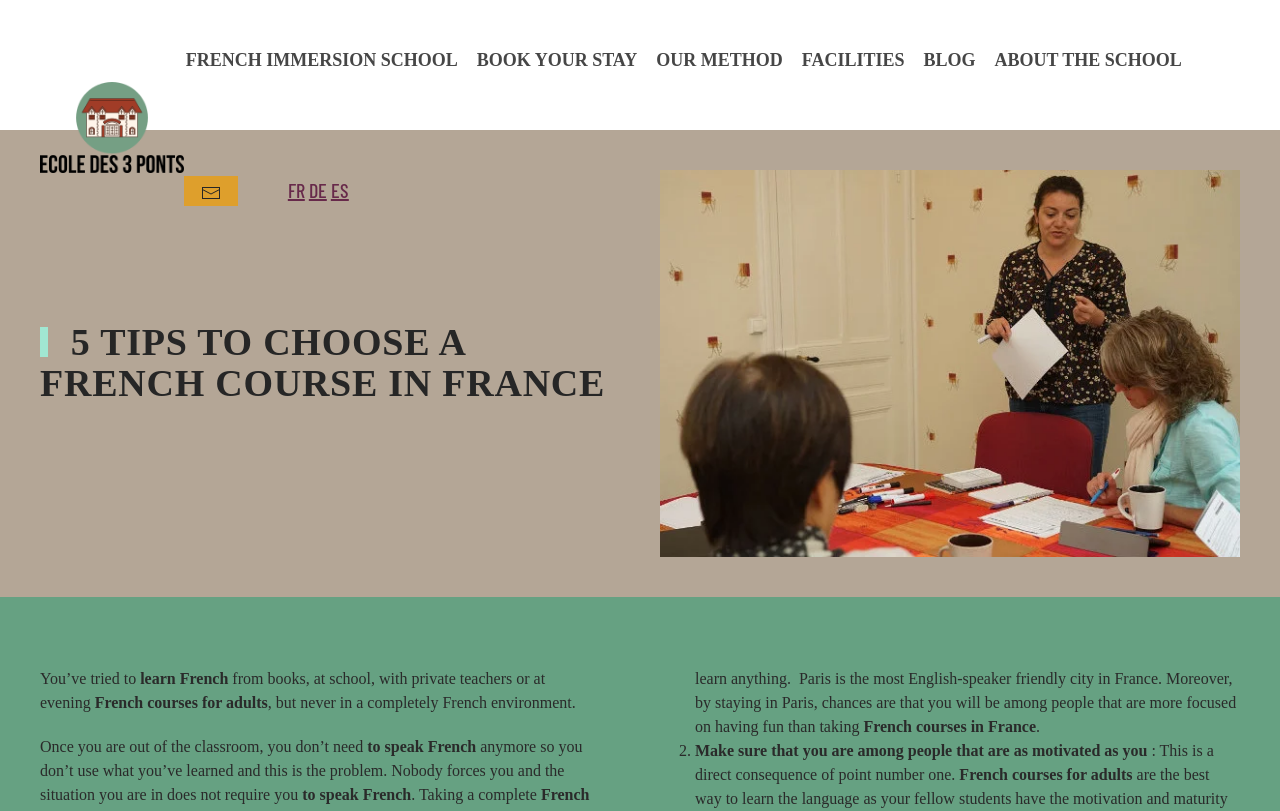Give a succinct answer to this question in a single word or phrase: 
How many language options are available?

3